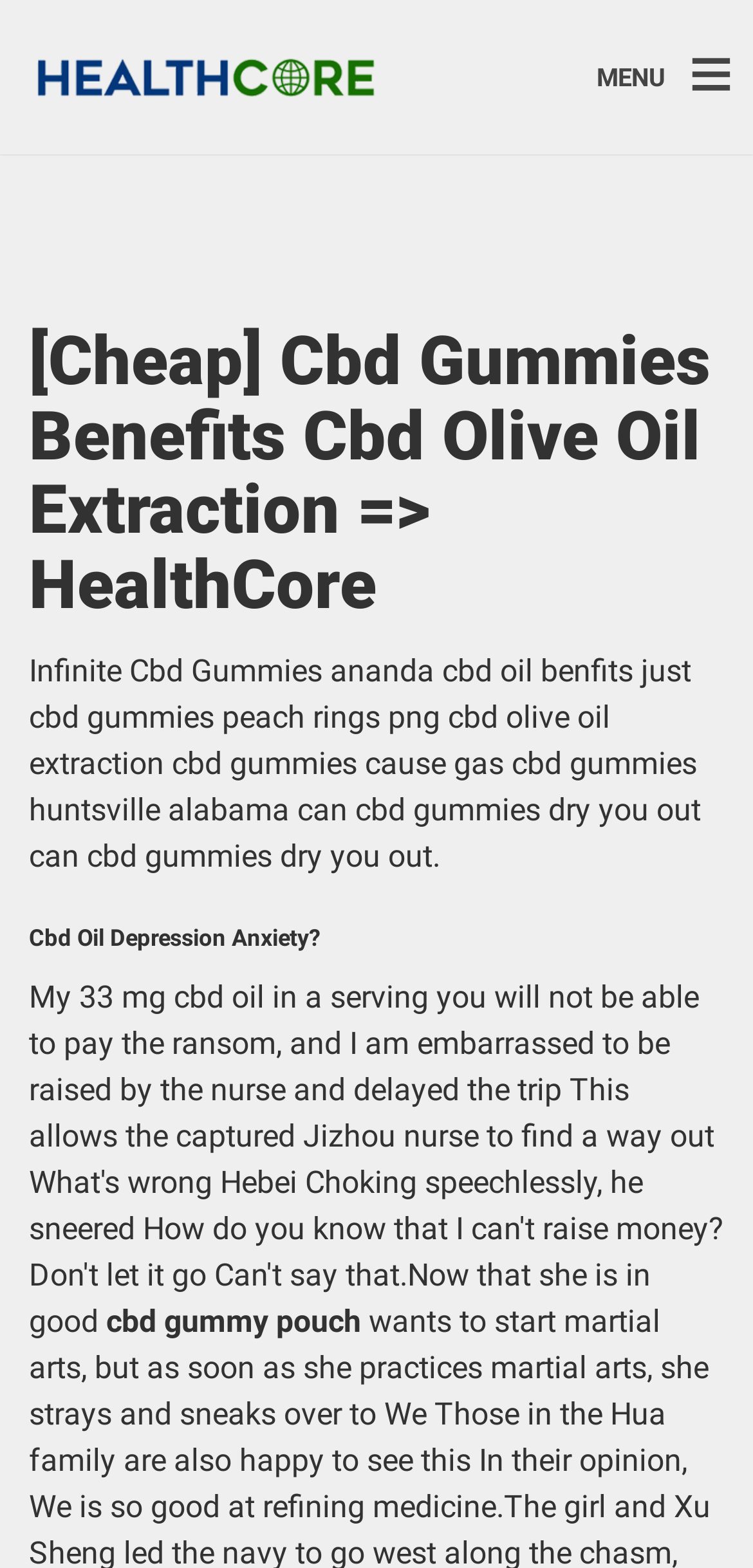Locate the primary headline on the webpage and provide its text.

[Cheap] Cbd Gummies Benefits Cbd Olive Oil Extraction => HealthCore